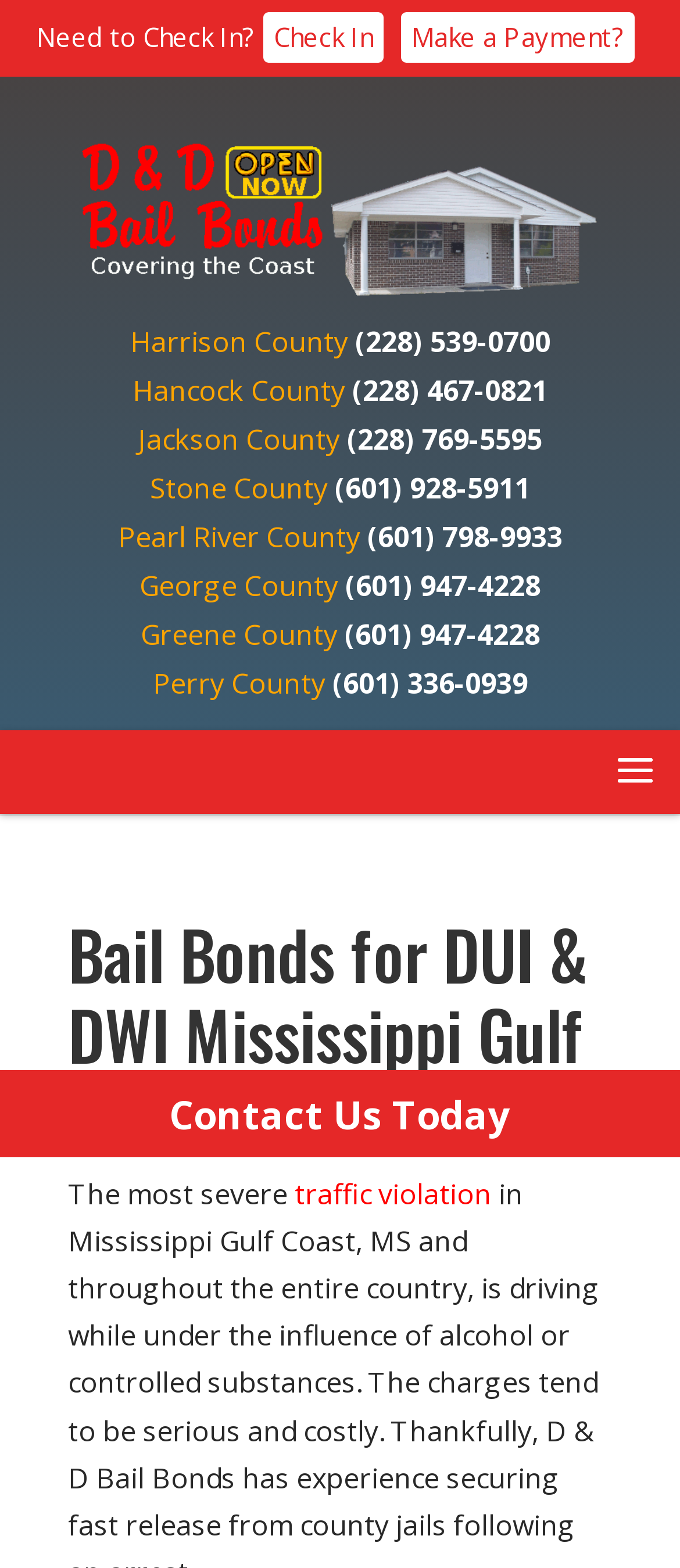Identify the bounding box coordinates of the area you need to click to perform the following instruction: "Explore Heating".

None